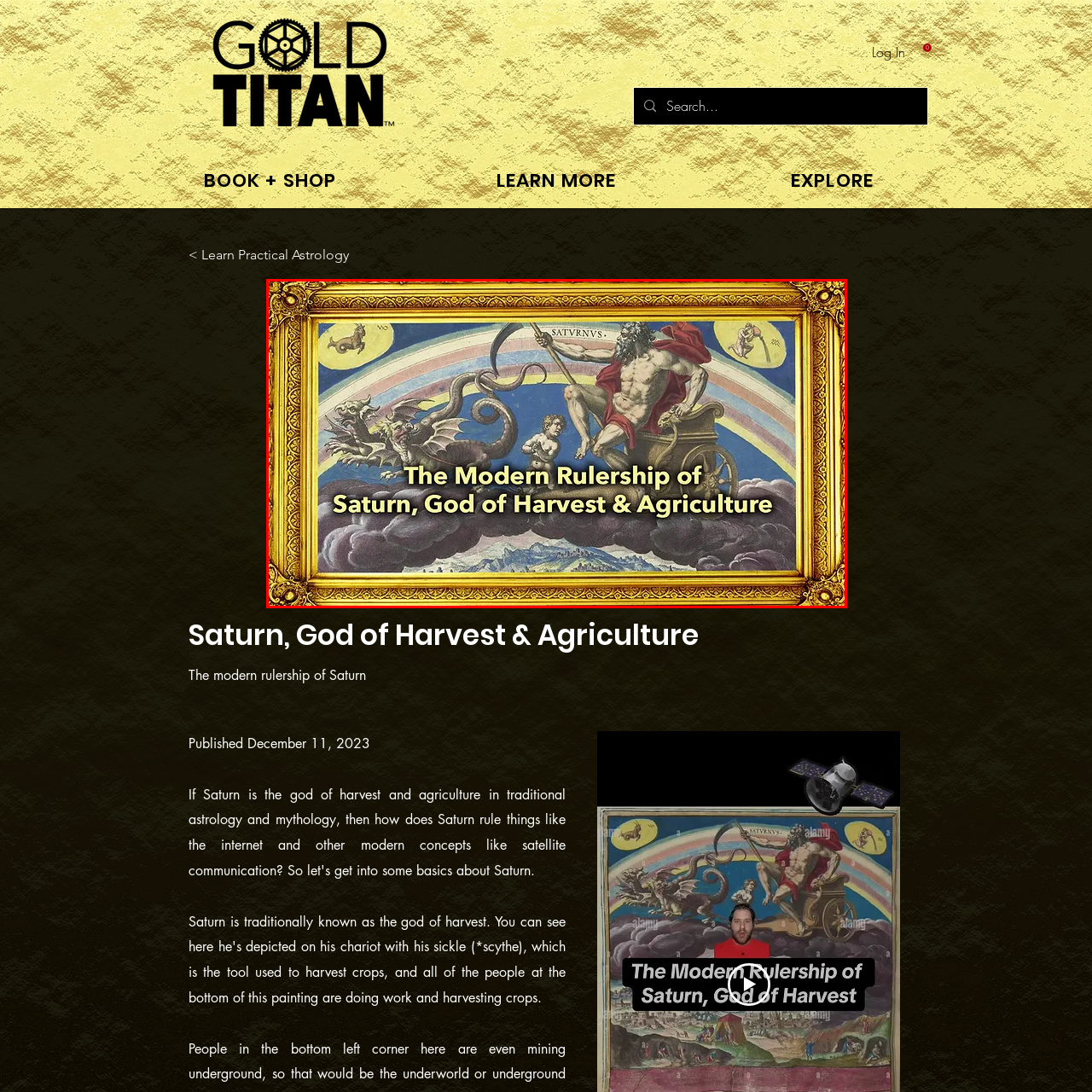What is the shape of the vibrant color formation above Saturn?
Please focus on the image surrounded by the red bounding box and provide a one-word or phrase answer based on the image.

A rainbow